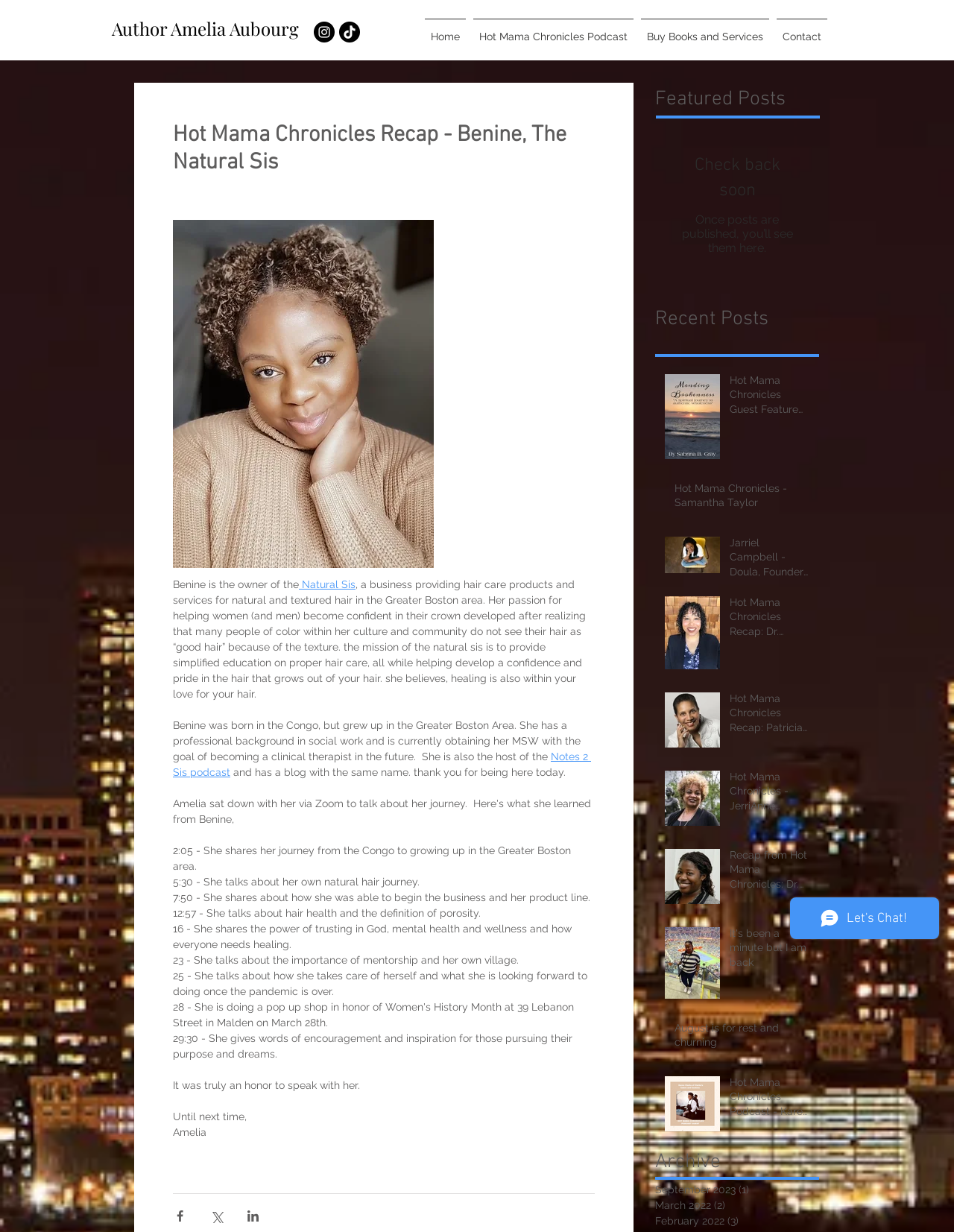Bounding box coordinates are given in the format (top-left x, top-left y, bottom-right x, bottom-right y). All values should be floating point numbers between 0 and 1. Provide the bounding box coordinate for the UI element described as: March 2022 (2) 2 posts

[0.687, 0.972, 0.851, 0.985]